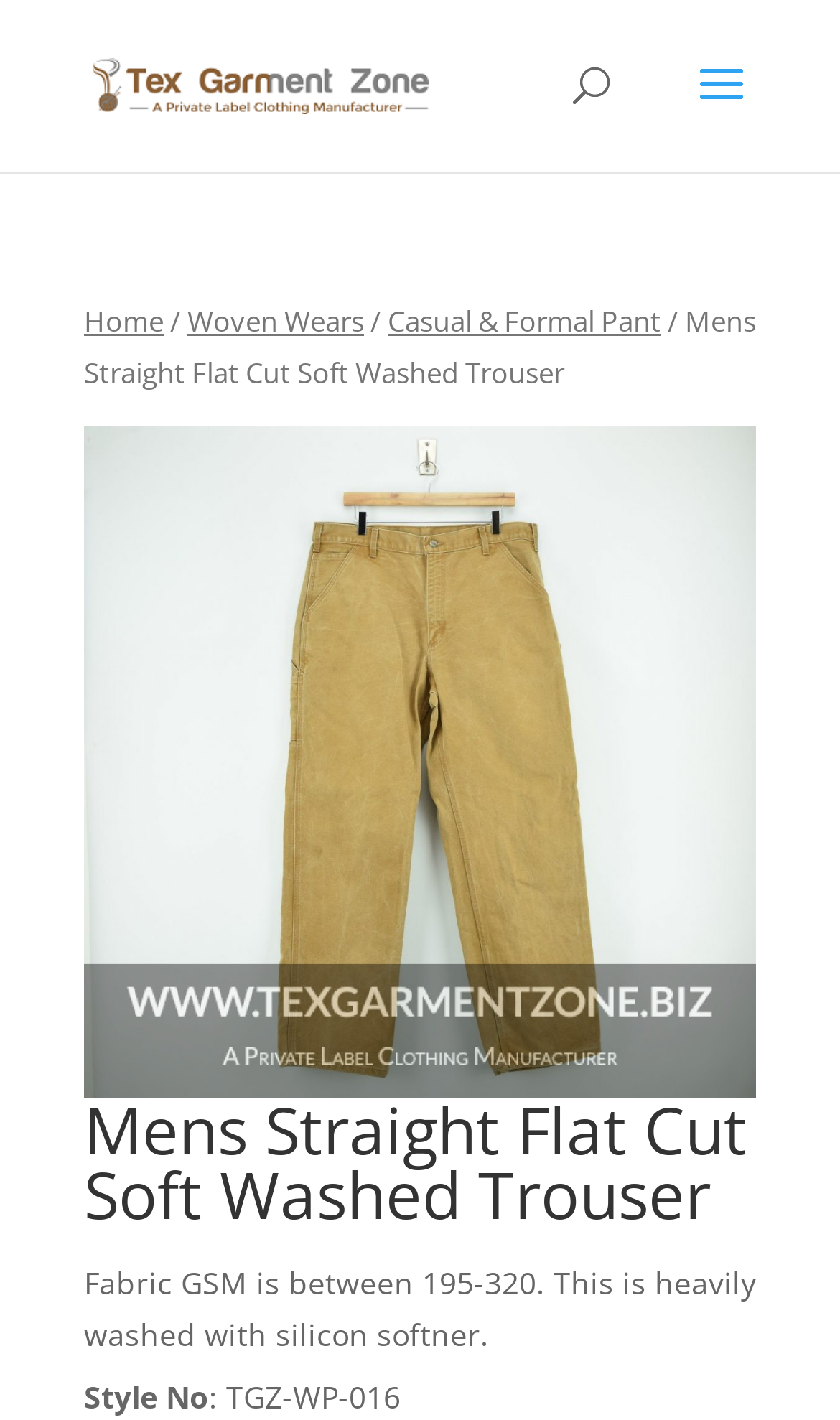Please locate the UI element described by "alt="Tex Garment Zone"" and provide its bounding box coordinates.

[0.11, 0.044, 0.51, 0.072]